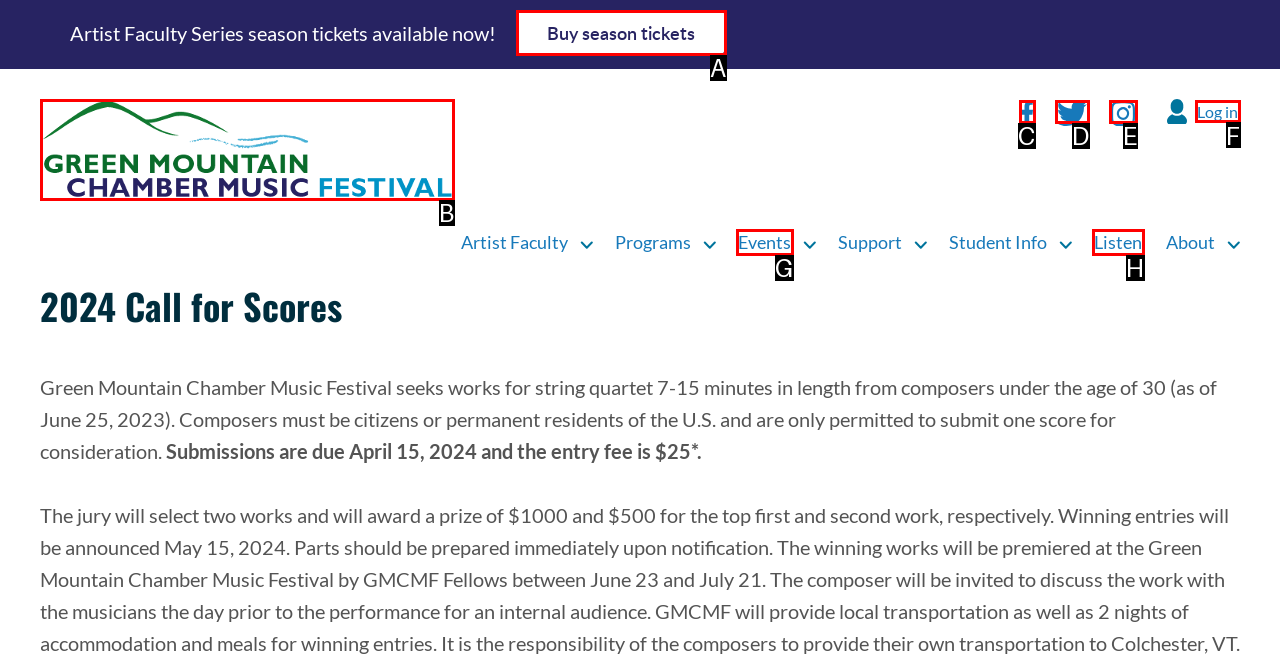Identify the correct option to click in order to complete this task: Log in
Answer with the letter of the chosen option directly.

F